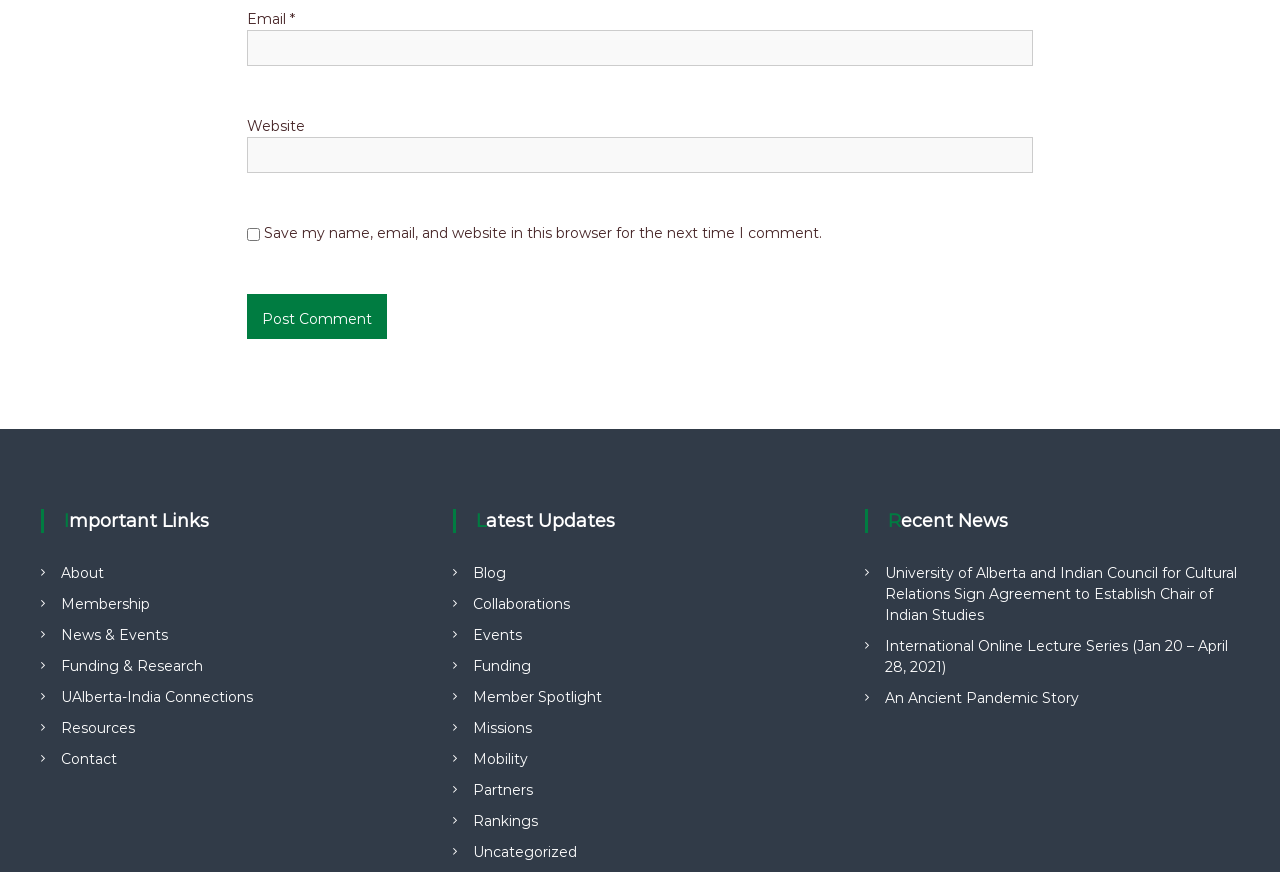How many links are under 'Important Links'?
Utilize the information in the image to give a detailed answer to the question.

The 'Important Links' section contains links to 'About', 'Membership', 'News & Events', 'Funding & Research', 'UAlberta-India Connections', 'Resources', and 'Contact', which totals 7 links.